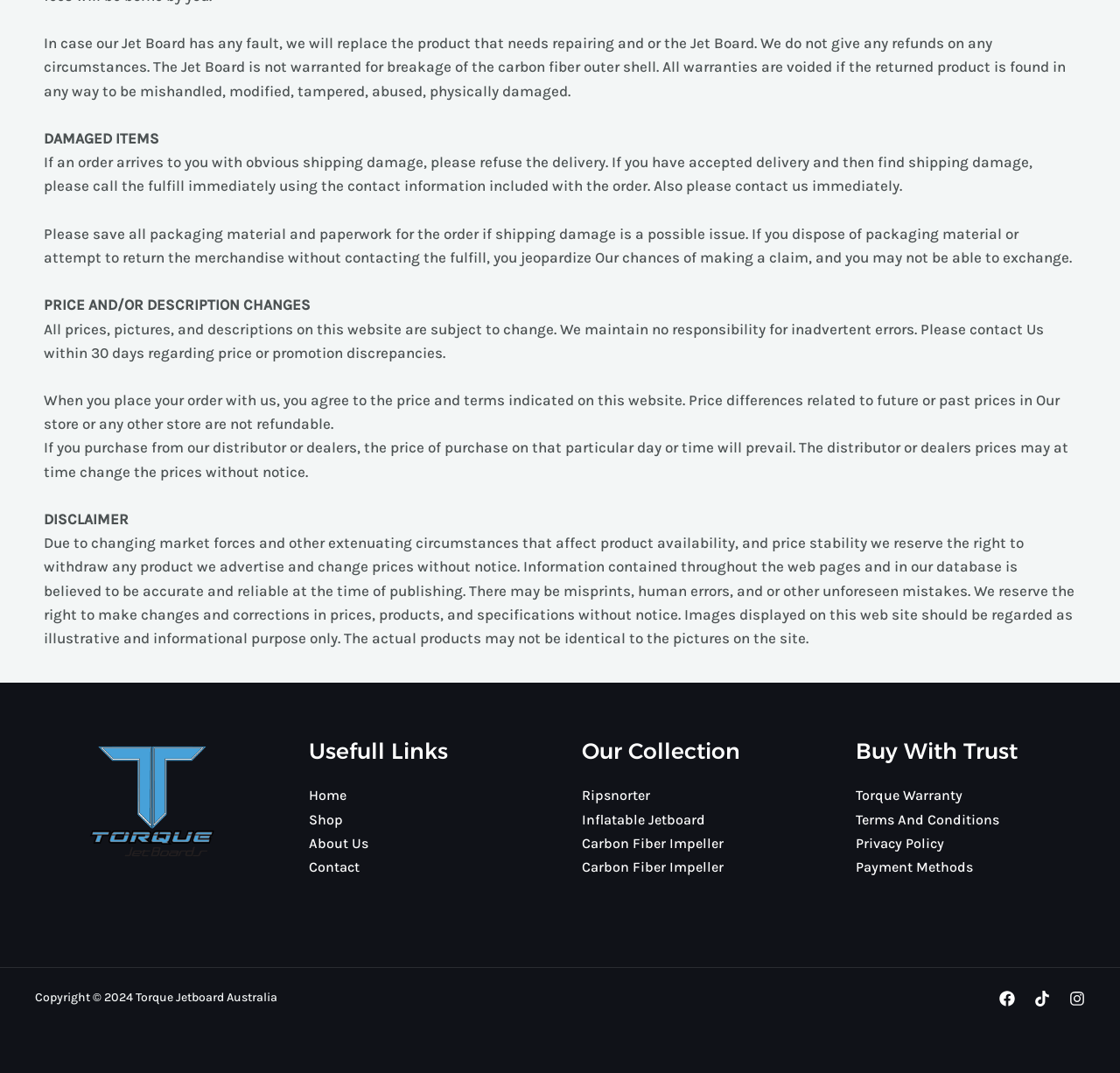Locate the bounding box coordinates of the element that should be clicked to execute the following instruction: "Click on Home".

[0.275, 0.734, 0.309, 0.749]